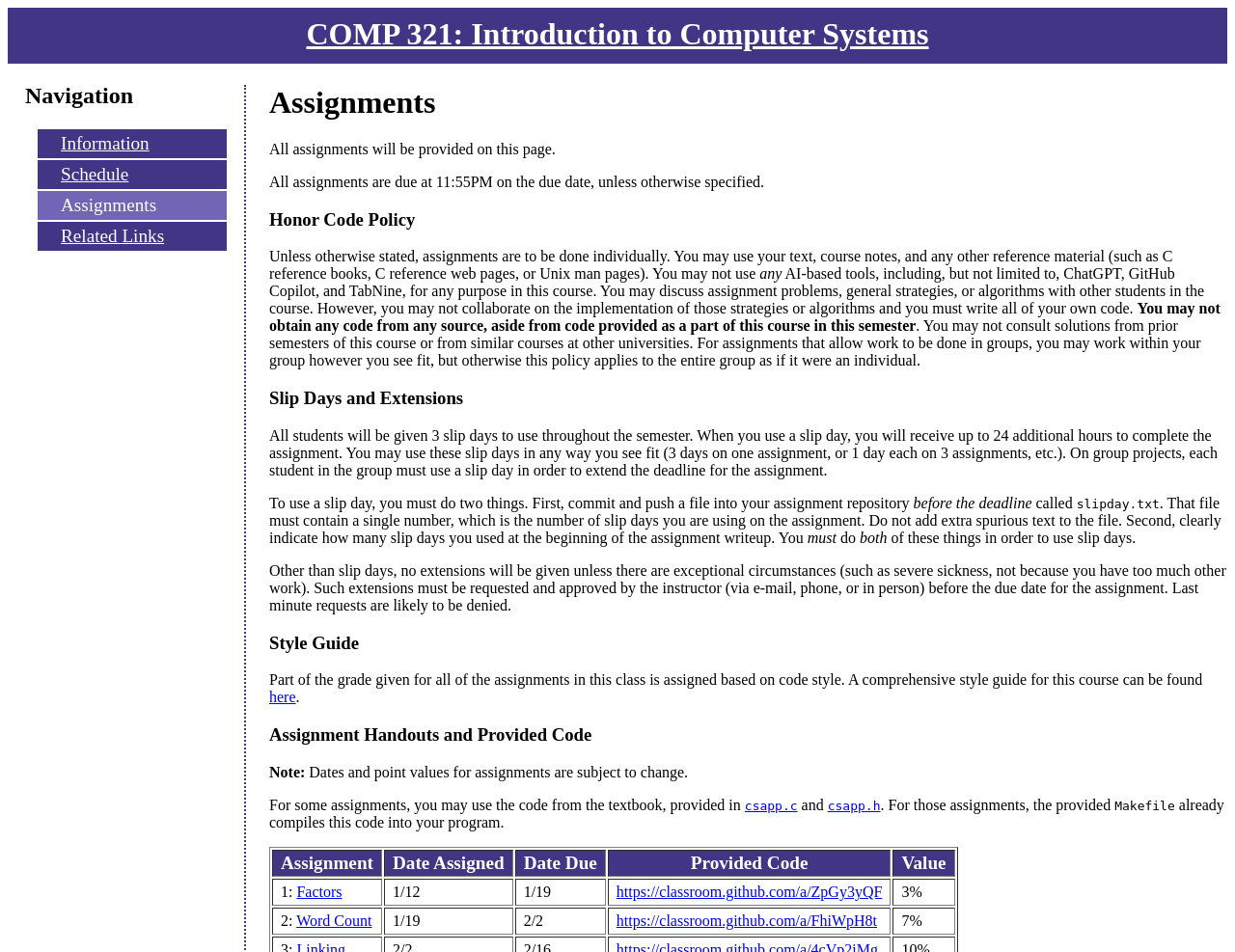For the following element description, predict the bounding box coordinates in the format (top-left x, top-left y, bottom-right x, bottom-right y). All values should be floating point numbers between 0 and 1. Description: most haunted places in America

None